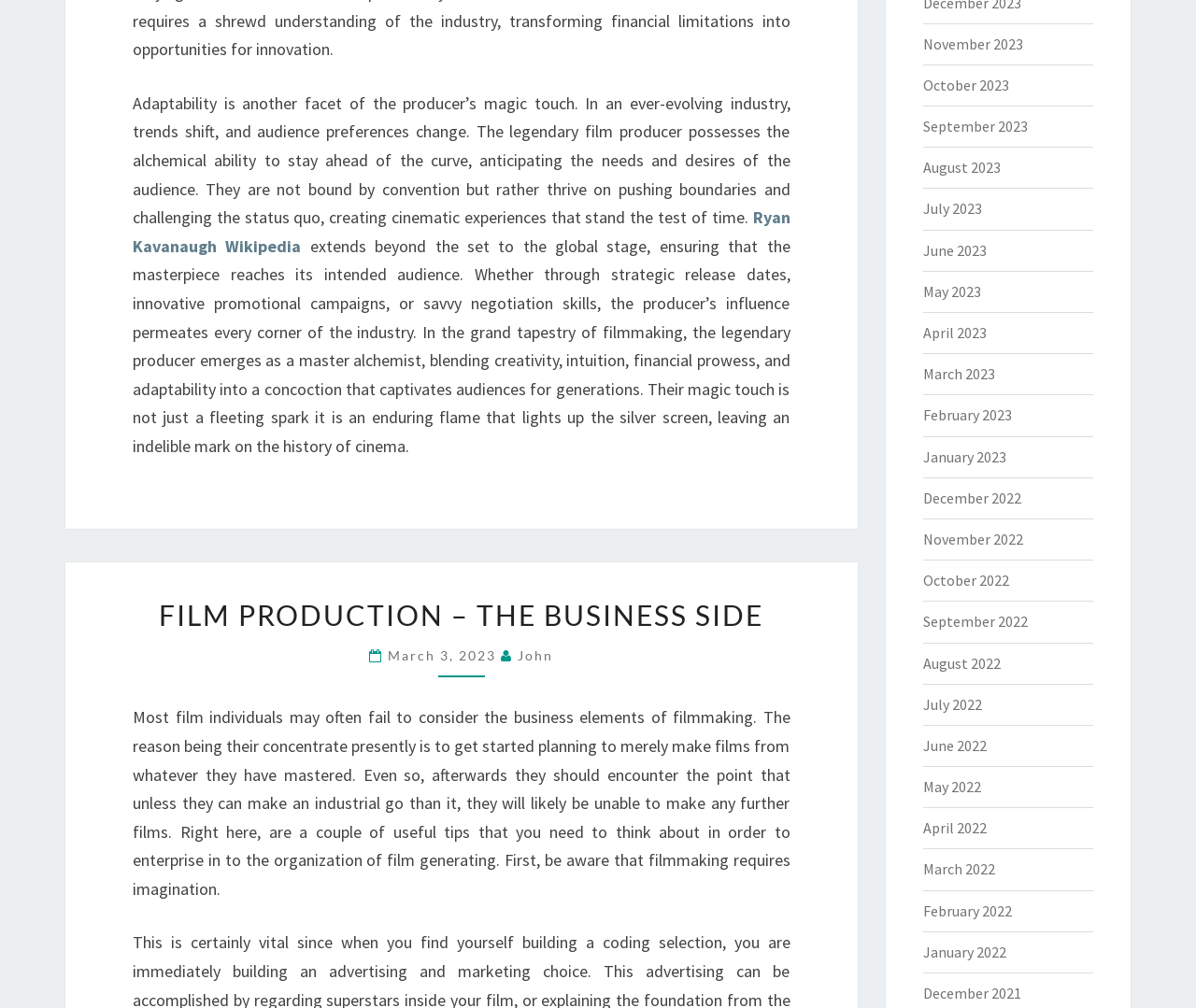Please give a concise answer to this question using a single word or phrase: 
What is the role of a film producer?

Master alchemist